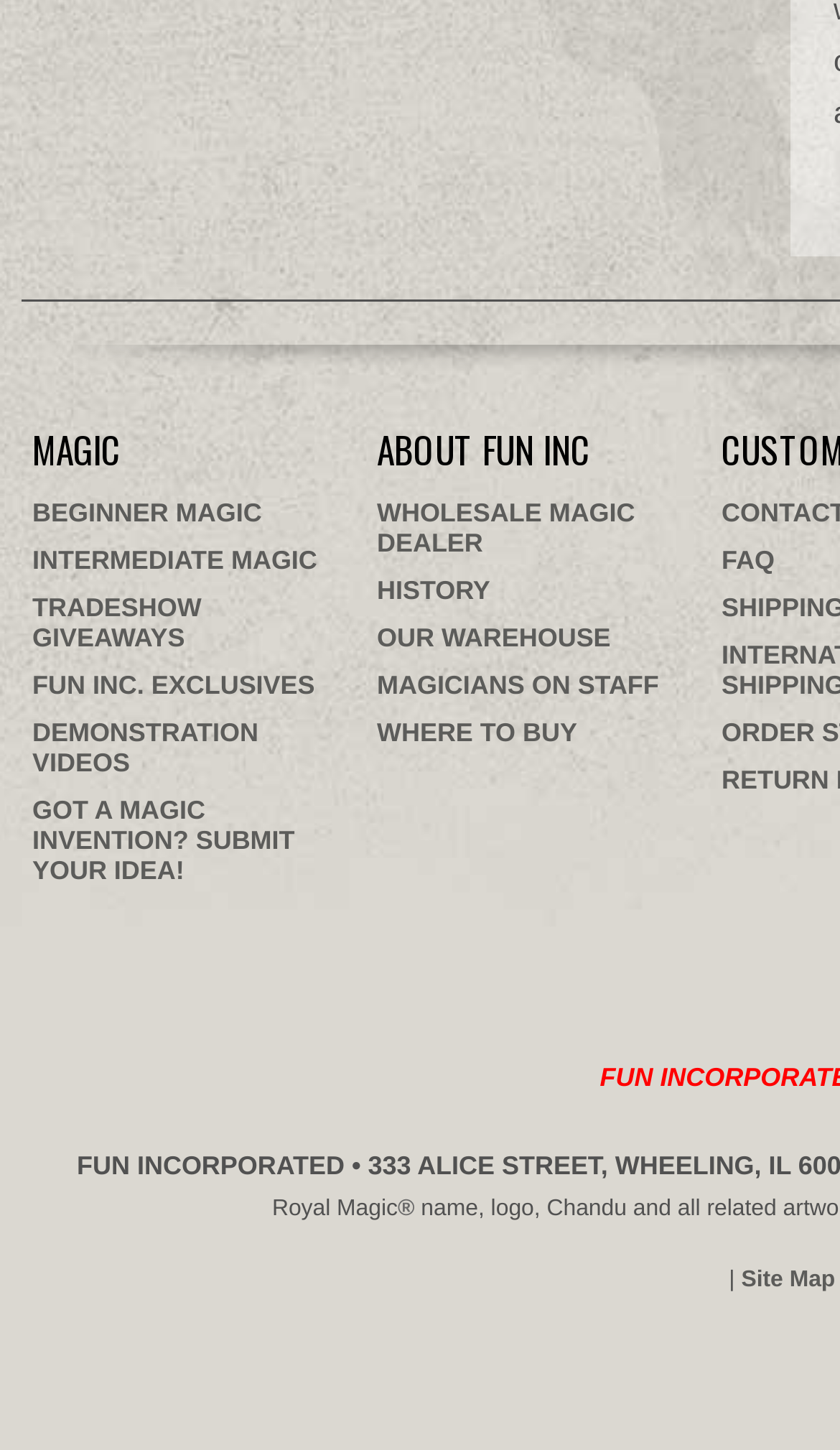What is the 'Site Map' link for? Look at the image and give a one-word or short phrase answer.

Navigating the website